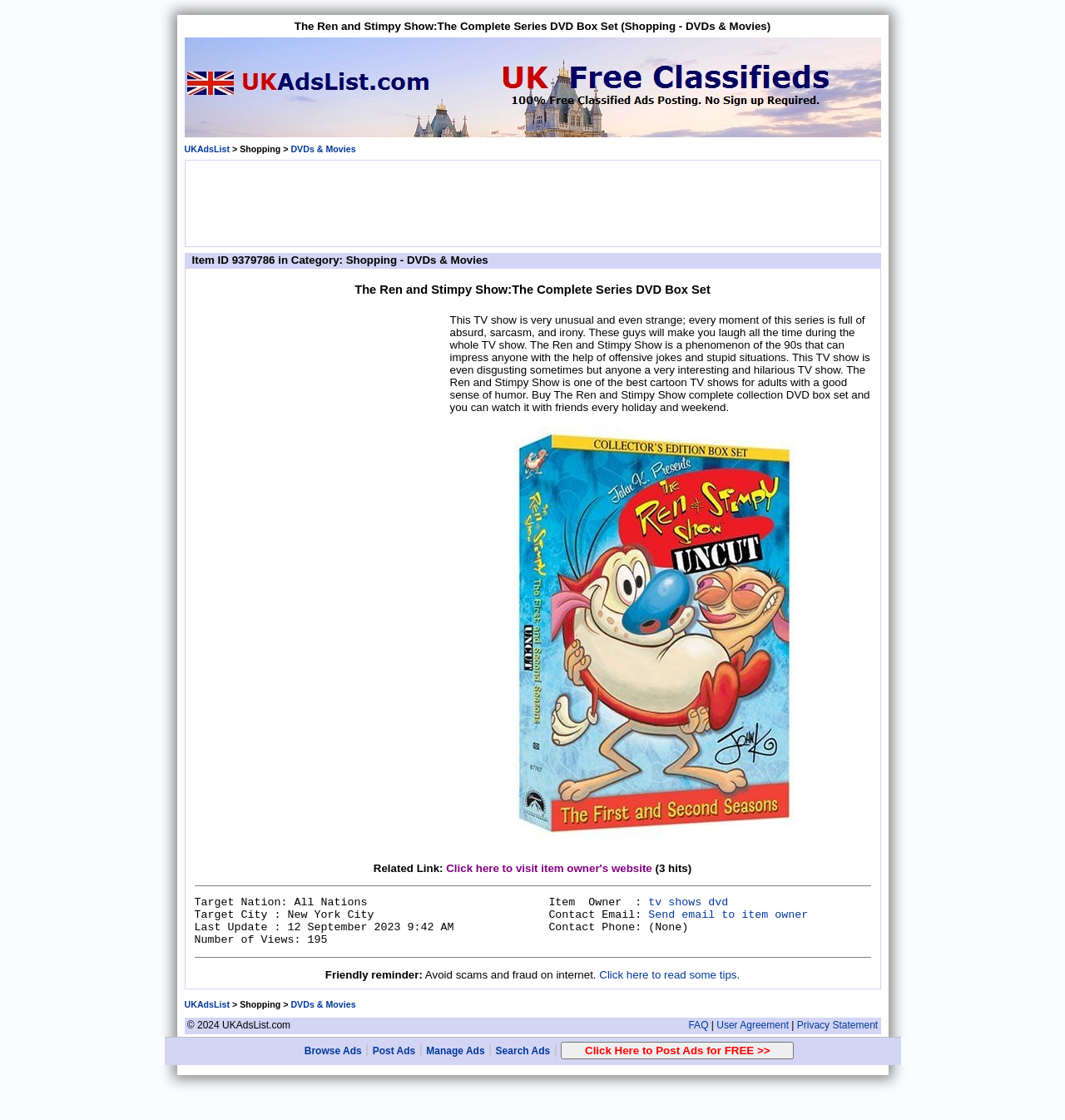Give a one-word or one-phrase response to the question: 
What is the name of the TV show?

The Ren and Stimpy Show